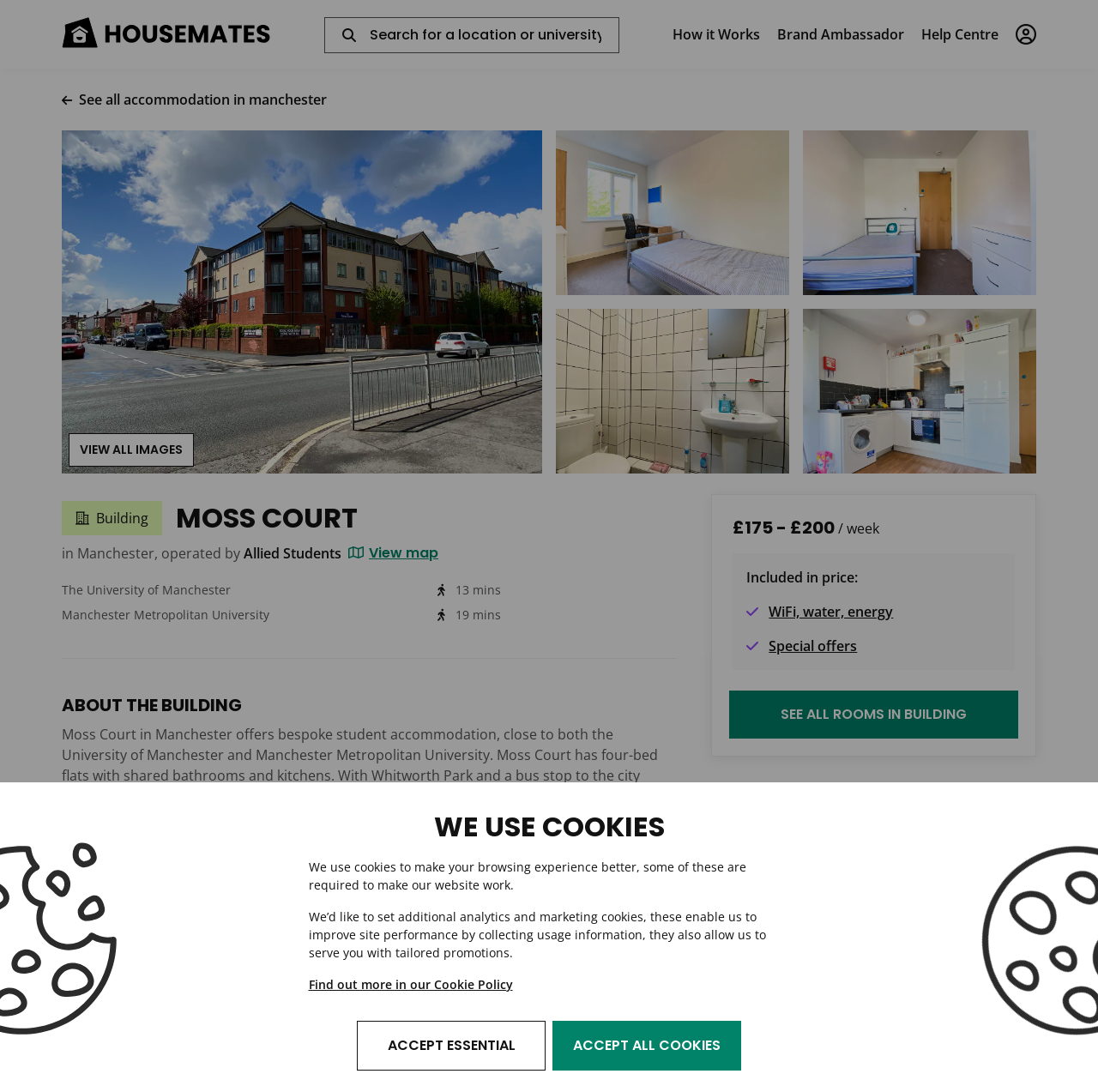Please find the bounding box coordinates for the clickable element needed to perform this instruction: "View job openings at Montgomery, Alabama".

None